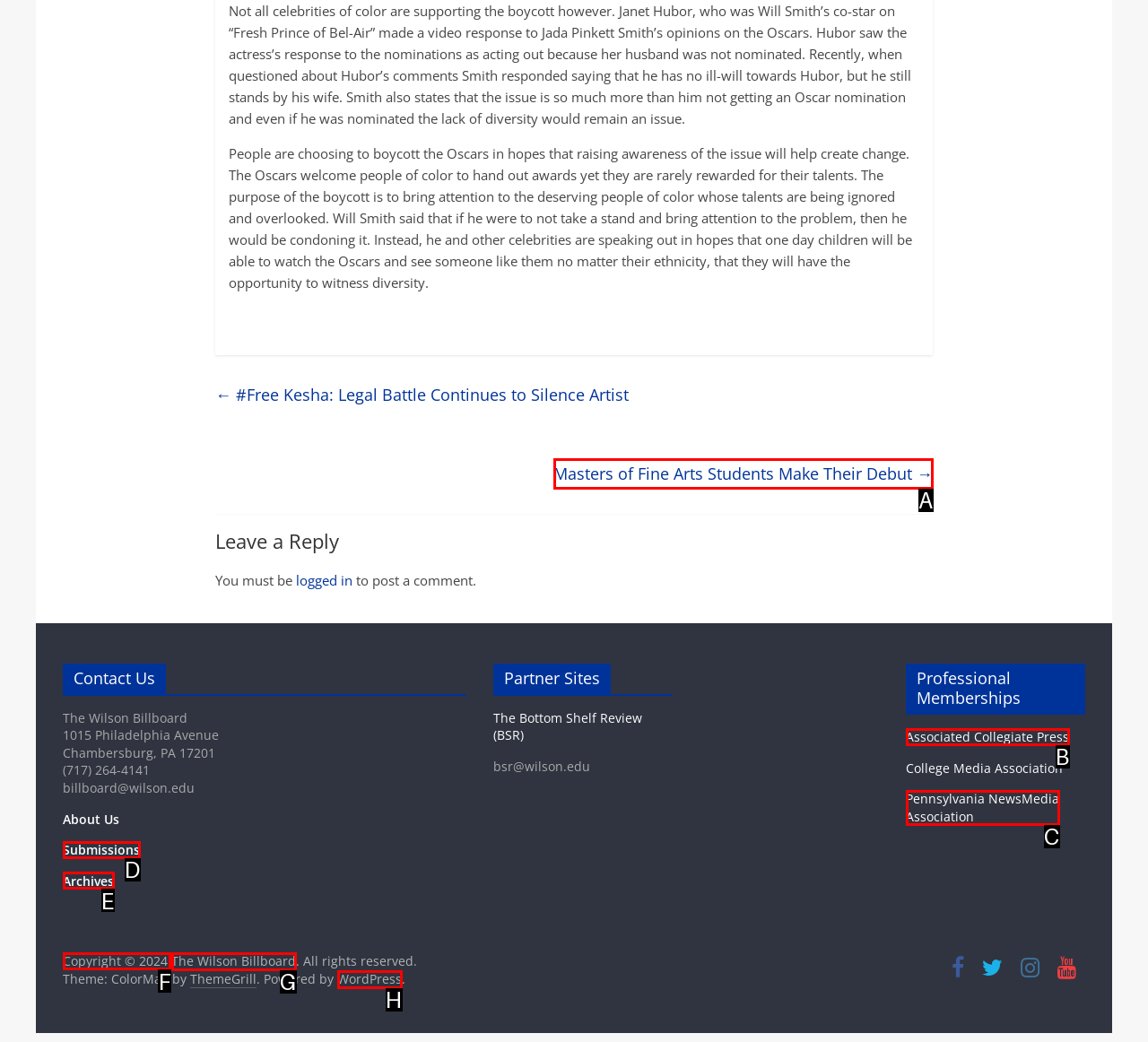What option should I click on to execute the task: View the Copyright information? Give the letter from the available choices.

F